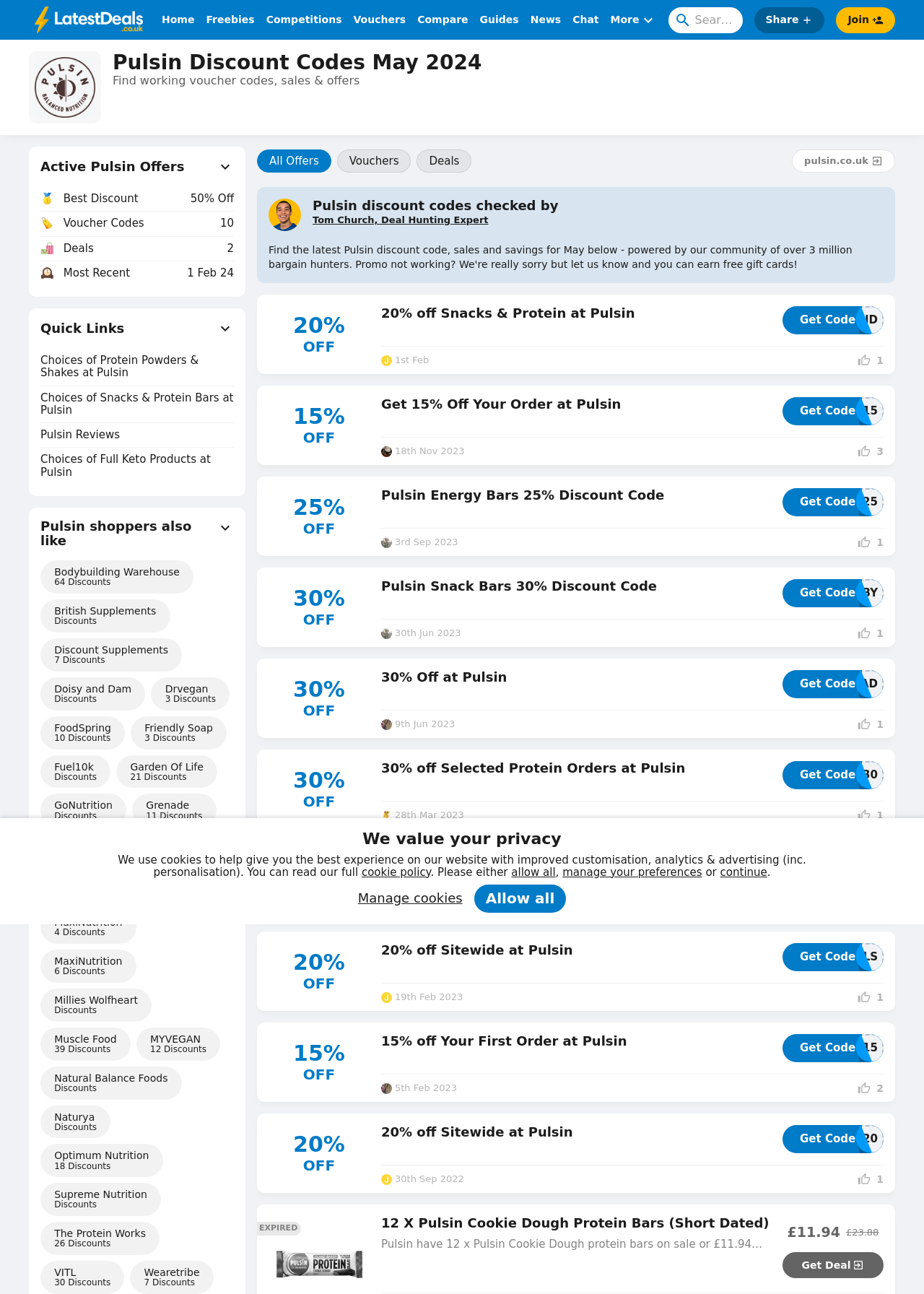Provide a one-word or short-phrase response to the question:
How many buttons are there on the webpage?

14